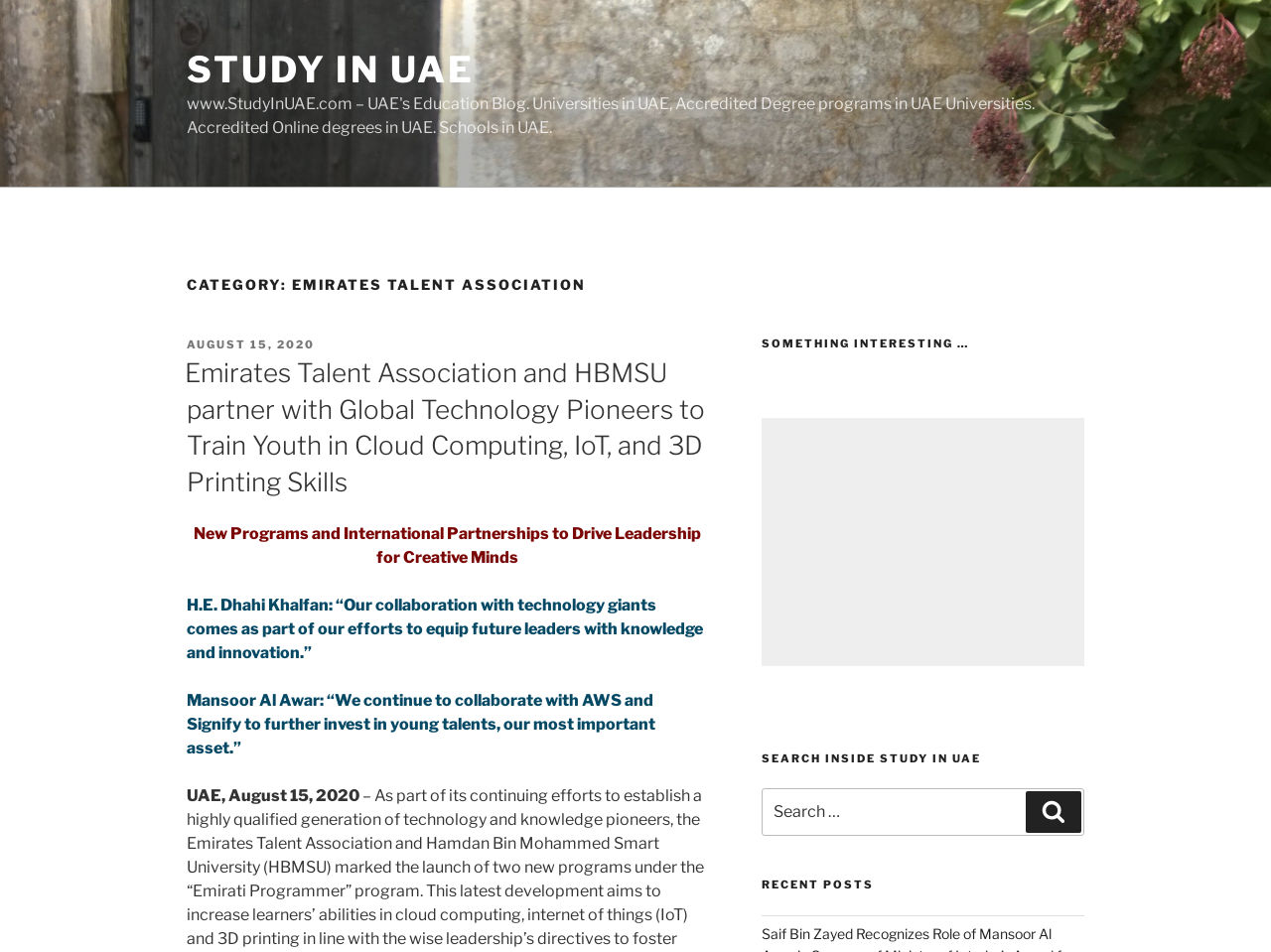What is the purpose of the search box?
Analyze the image and deliver a detailed answer to the question.

The purpose of the search box can be inferred from the text 'Search for:' located above the search box, and the heading 'SEARCH INSIDE STUDY IN UAE' located above the search box, which suggests that the search box is used to search for posts within the Study in UAE section.